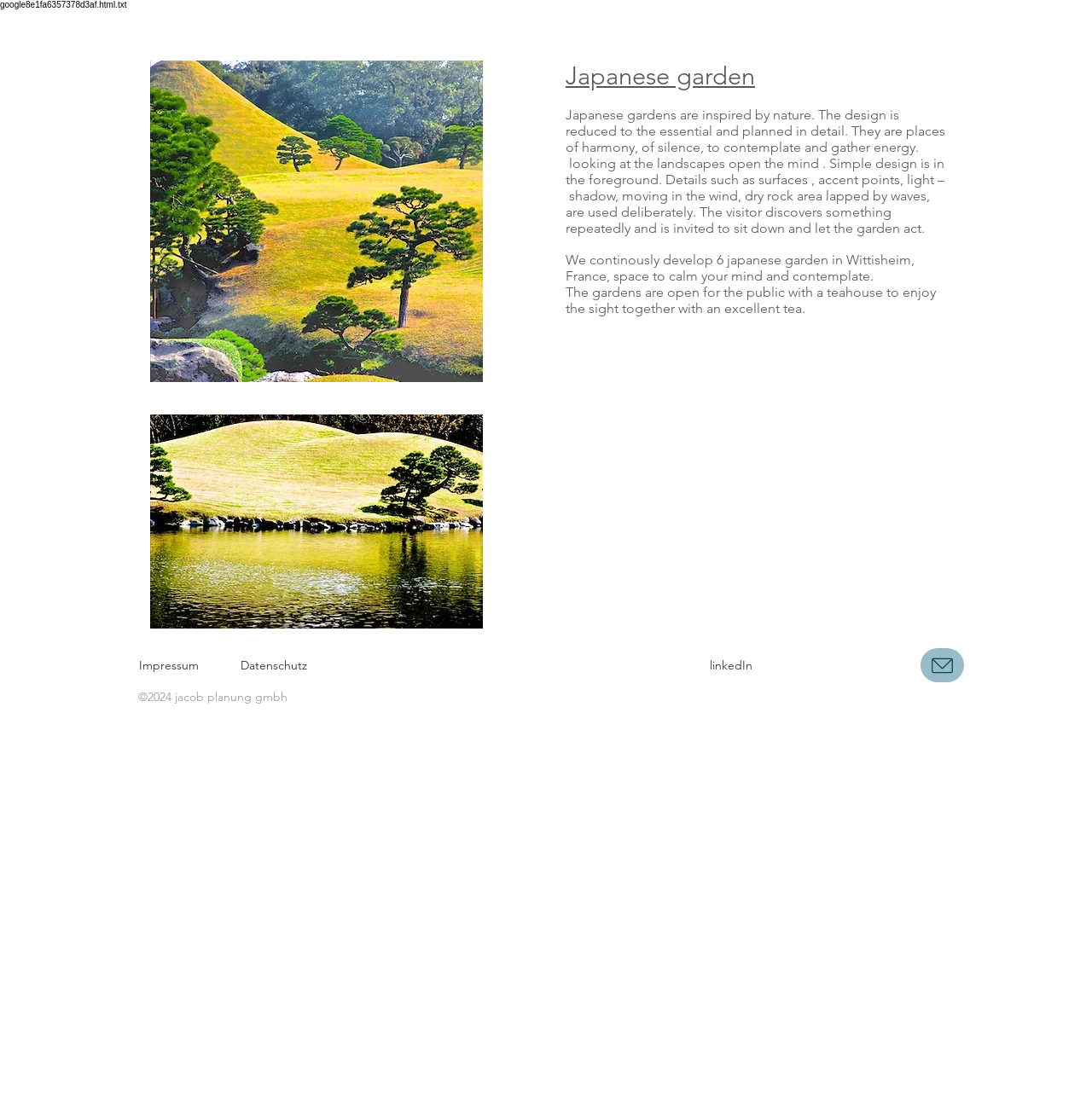Using the details in the image, give a detailed response to the question below:
What is the main theme of this webpage?

Based on the content of the webpage, including the images and text, it appears that the main theme of this webpage is Japanese gardens, specifically the design and philosophy behind them.